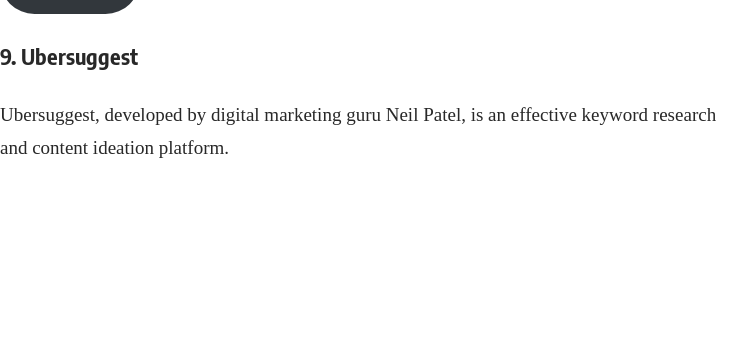Give a detailed account of what is happening in the image.

The image illustrates the section dedicated to "Serpstat," highlighting its status as an indispensable SEO toolkit for digital marketers. Positioned prominently in the layout, it complements the accompanying detailed description, which emphasizes Serpstat's advanced keyword research capabilities. The tool offers features such as search volume metrics, competition insights, domain analysis, backlink monitoring, and a site audit functionality, all aimed at enhancing online visibility and marketing strategies. This visual representation serves to reinforce the platform's comprehensive approach to SEO, making it an essential resource for those looking to excel in the digital landscape.